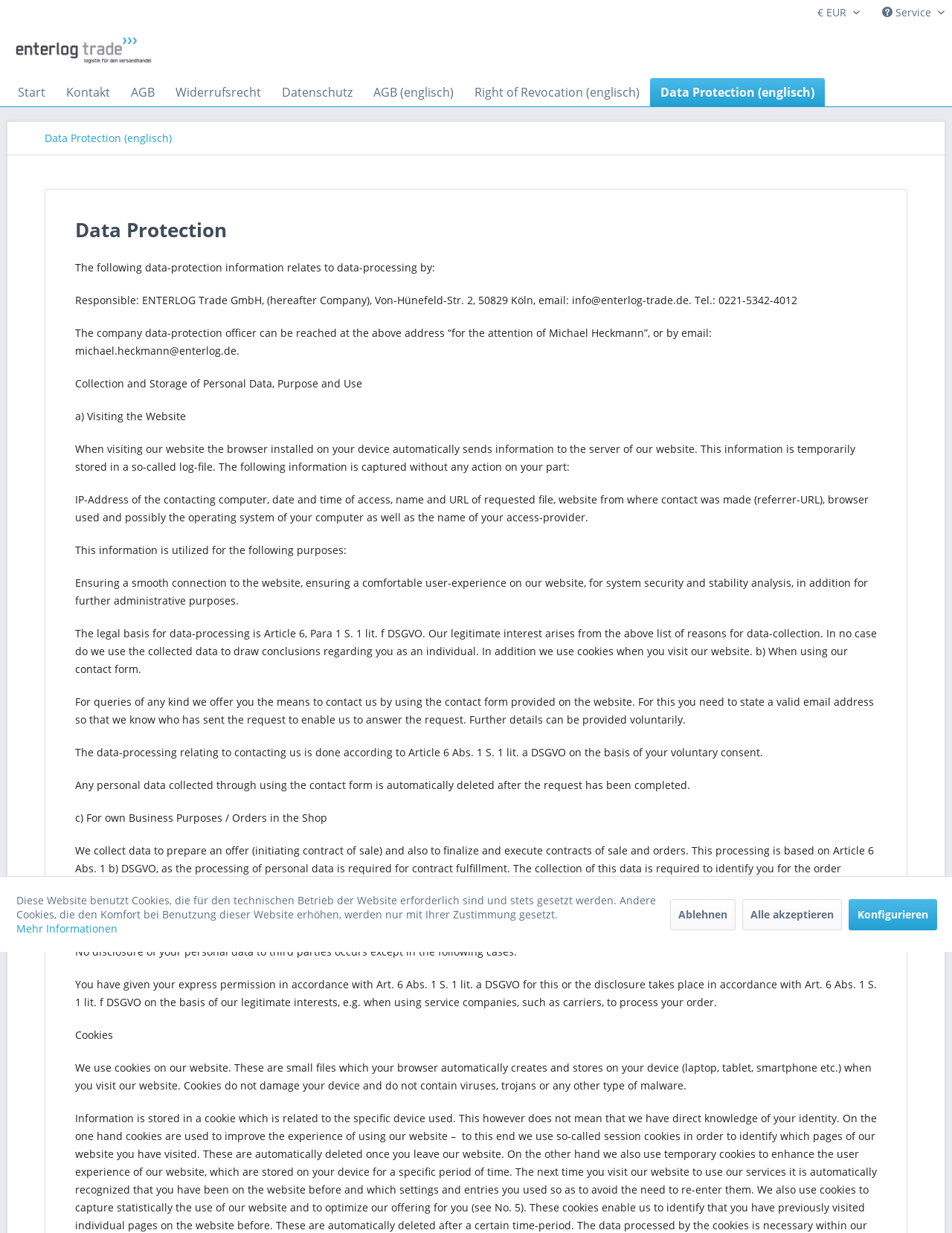What is the legal basis for data processing?
Provide a thorough and detailed answer to the question.

I found the answer by reading the static text on the webpage, which states that the legal basis for data-processing is Article 6, Para 1 S. 1 lit. f DSGVO.